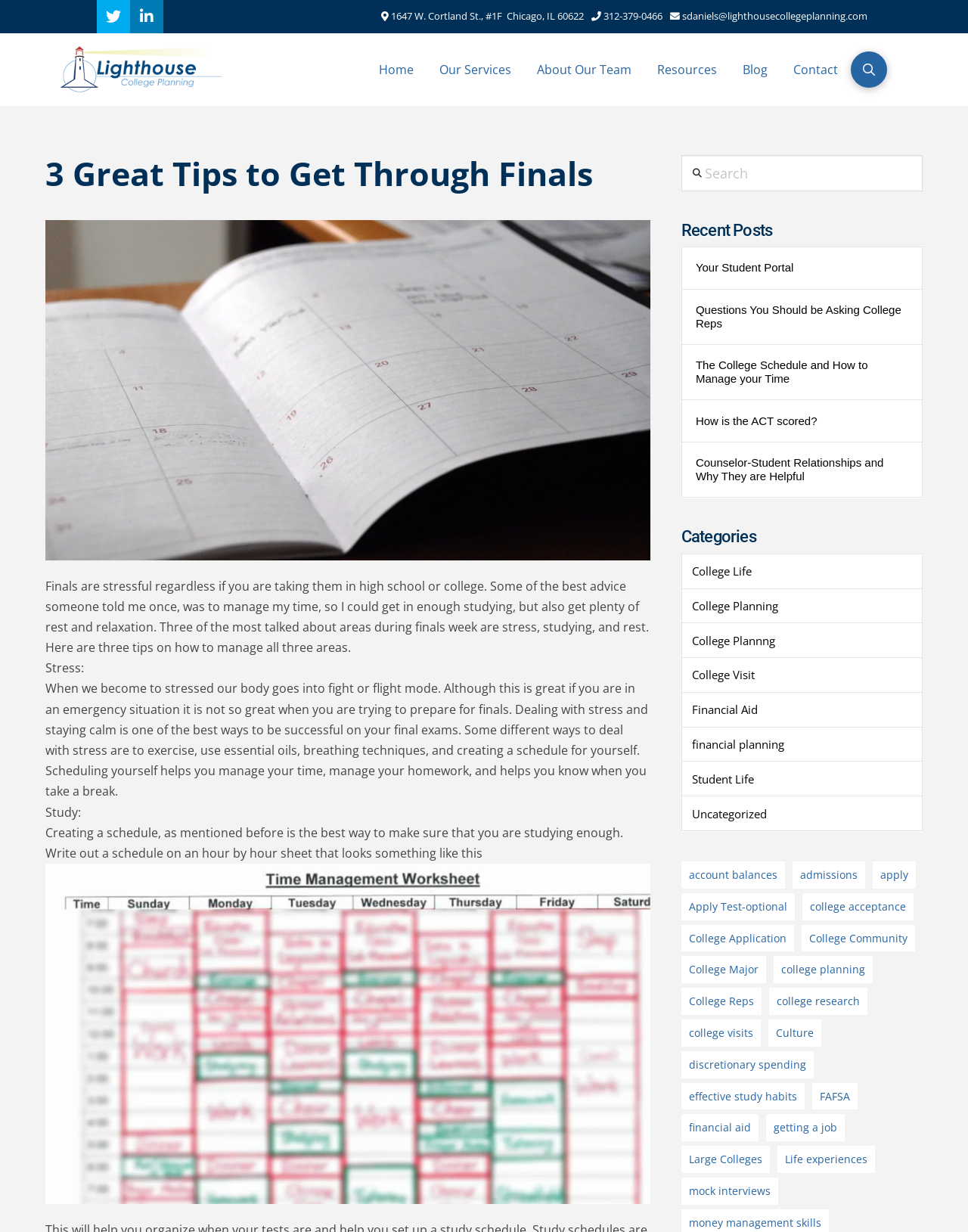Determine the bounding box coordinates for the HTML element mentioned in the following description: "effective study habits". The coordinates should be a list of four floats ranging from 0 to 1, represented as [left, top, right, bottom].

[0.704, 0.879, 0.831, 0.901]